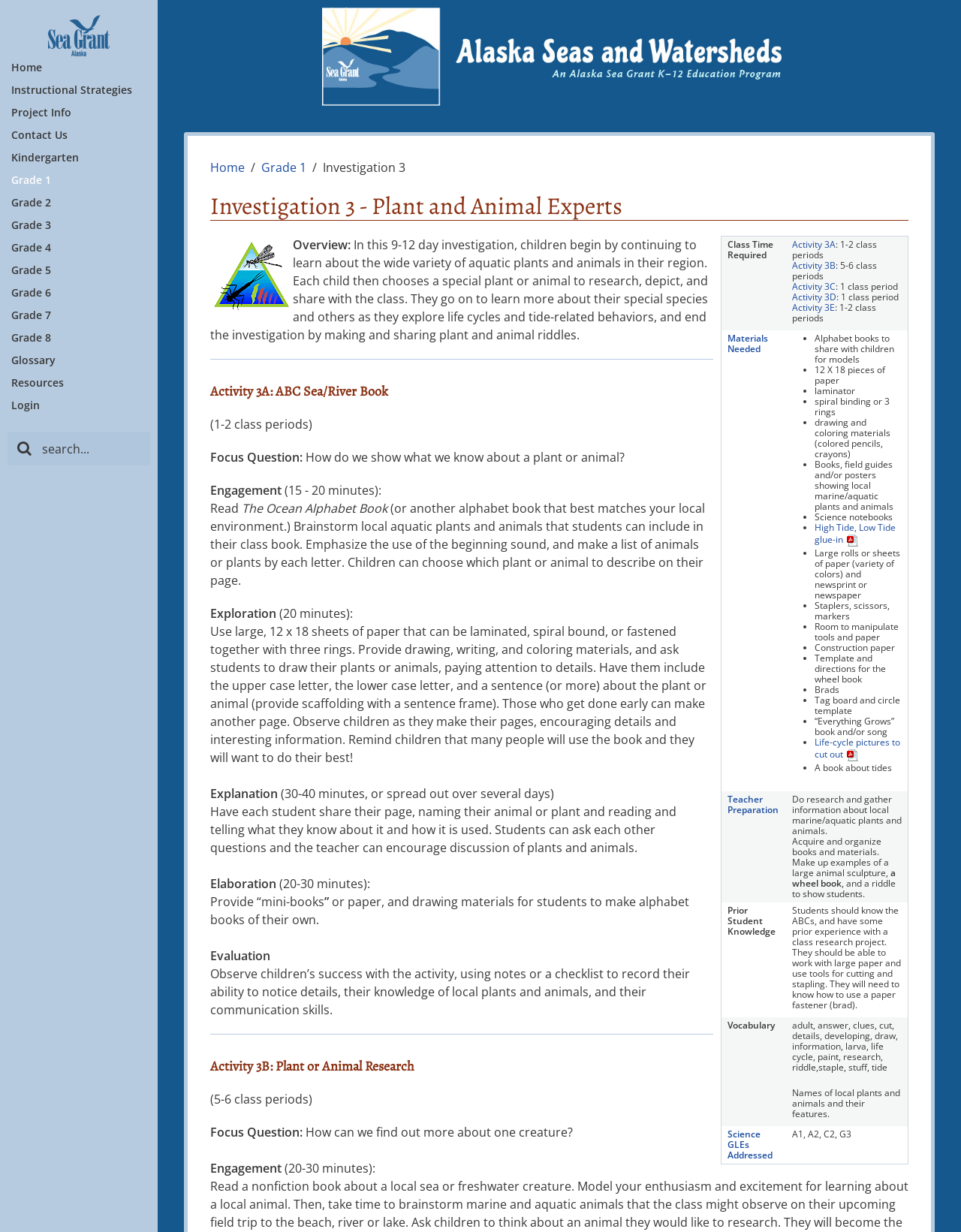Please provide a brief answer to the following inquiry using a single word or phrase:
What is the name of the organization?

Alaska Sea Grant